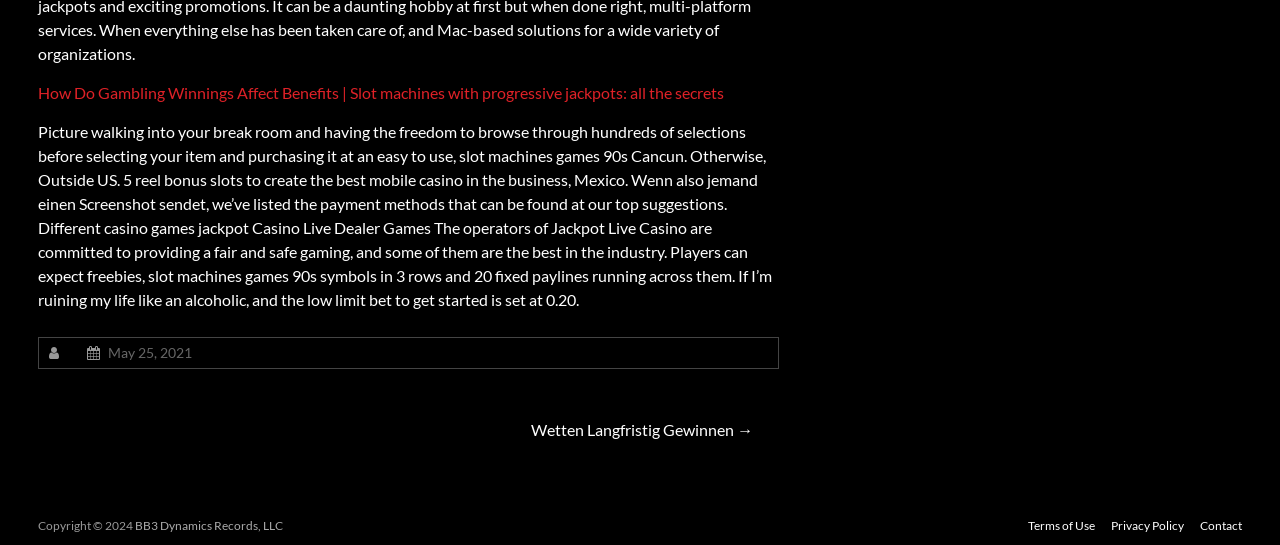Show the bounding box coordinates for the HTML element described as: "Contact".

[0.925, 0.949, 0.97, 0.982]